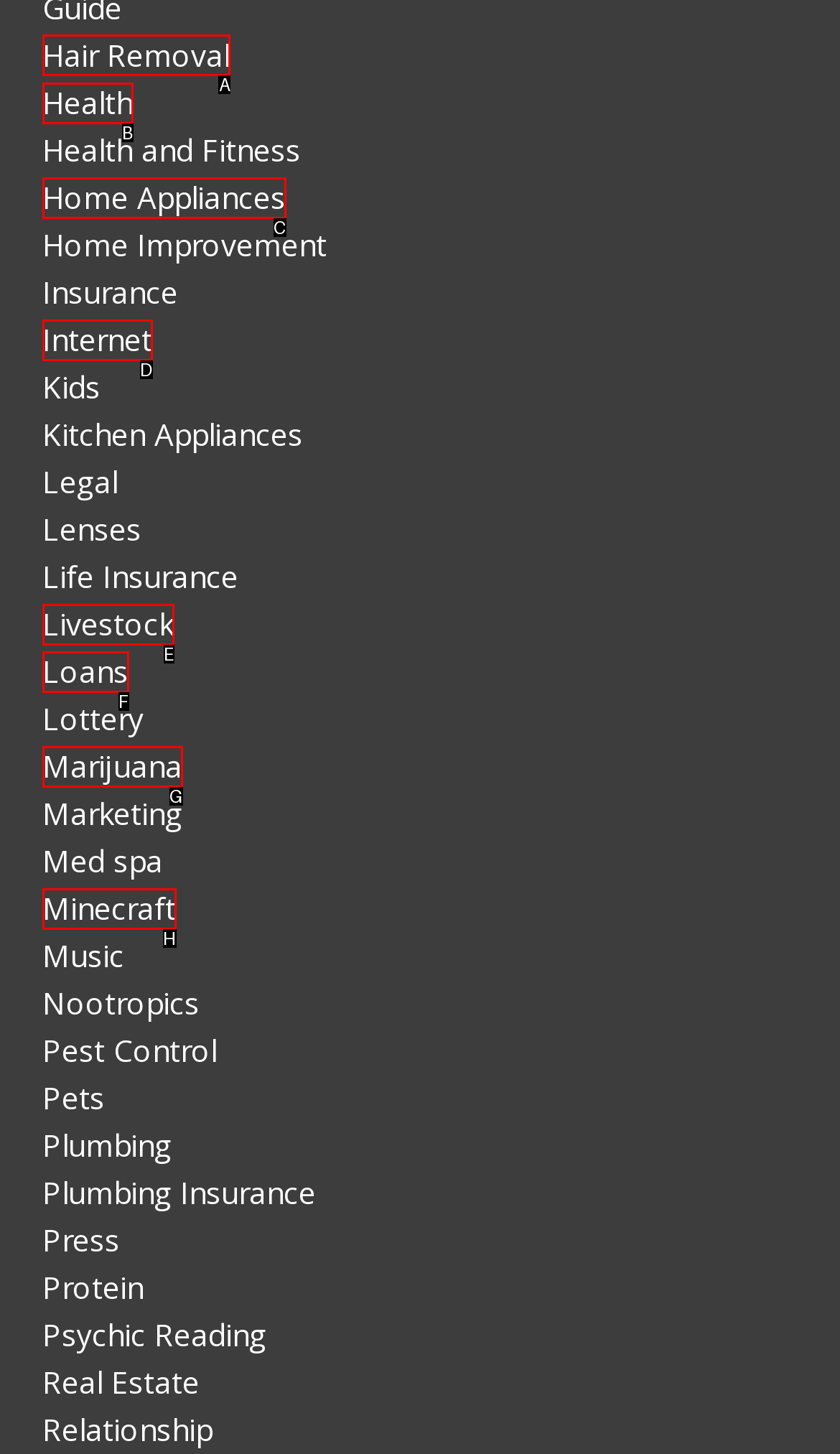For the task: Click on Hair Removal, identify the HTML element to click.
Provide the letter corresponding to the right choice from the given options.

A